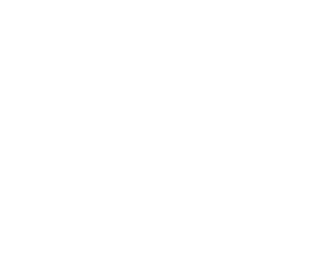Offer a detailed narrative of the image.

The image features a sleek and modern steel screw lid designed for eco-friendly bottles. This lid boasts a robust construction from high-quality 304 stainless steel, ensuring durability and a leak-proof design. Its stainless steel handle provides a solid grip, enhancing both functionality and style. Notably, the lid's unique one-piece design, with a welded top, gives it a heavier feel and a contemporary look that complements various bottle designs. Additionally, the lid is BPA, BPS, and BPF free, aligning with sustainable choices. The image emphasizes the lid’s aesthetic appeal and practical benefits, making it an ideal choice for environmentally conscious consumers looking for stylish yet functional alternatives.